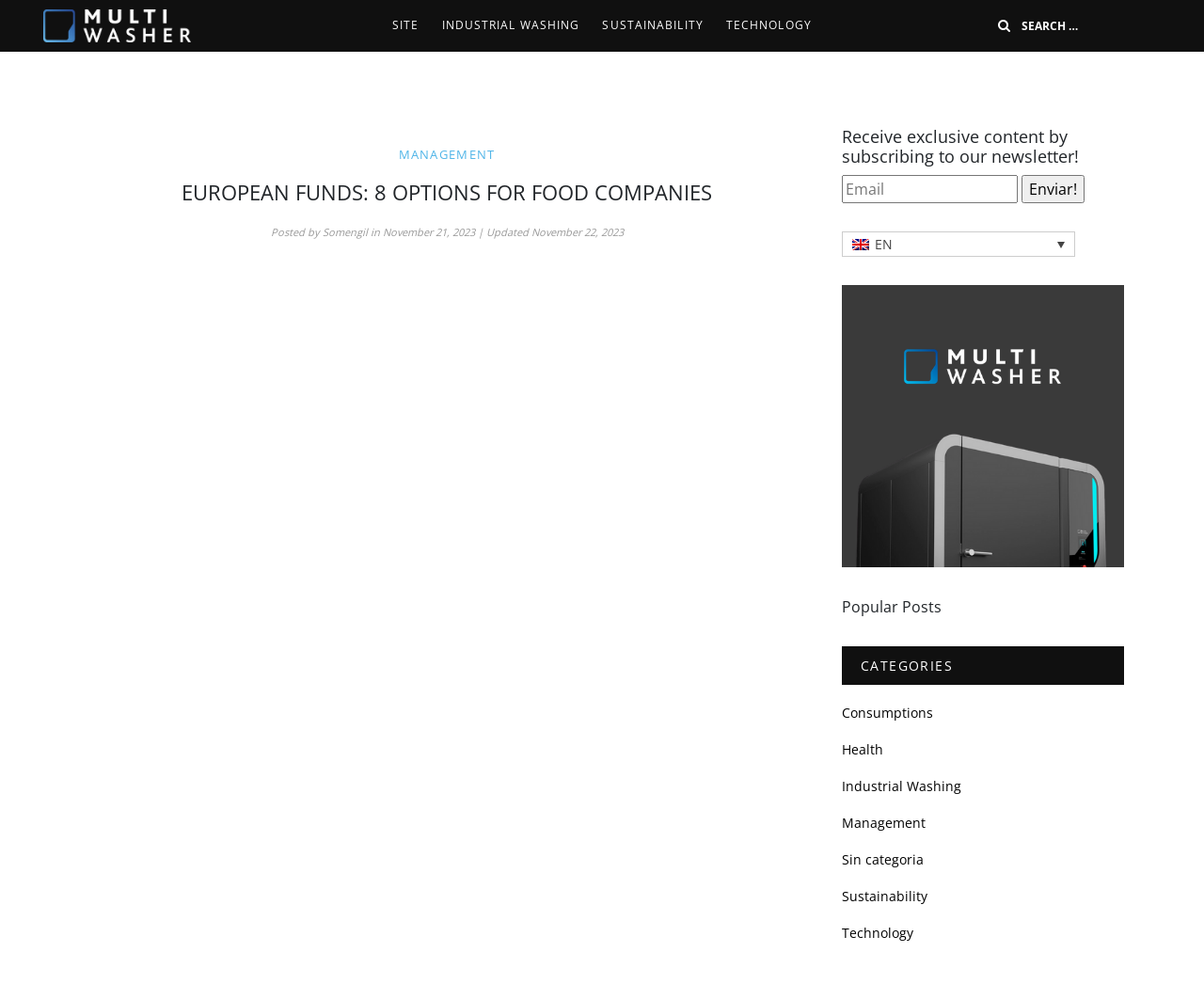Identify the bounding box coordinates of the area that should be clicked in order to complete the given instruction: "Visit the industrial washing page". The bounding box coordinates should be four float numbers between 0 and 1, i.e., [left, top, right, bottom].

[0.357, 0.017, 0.491, 0.034]